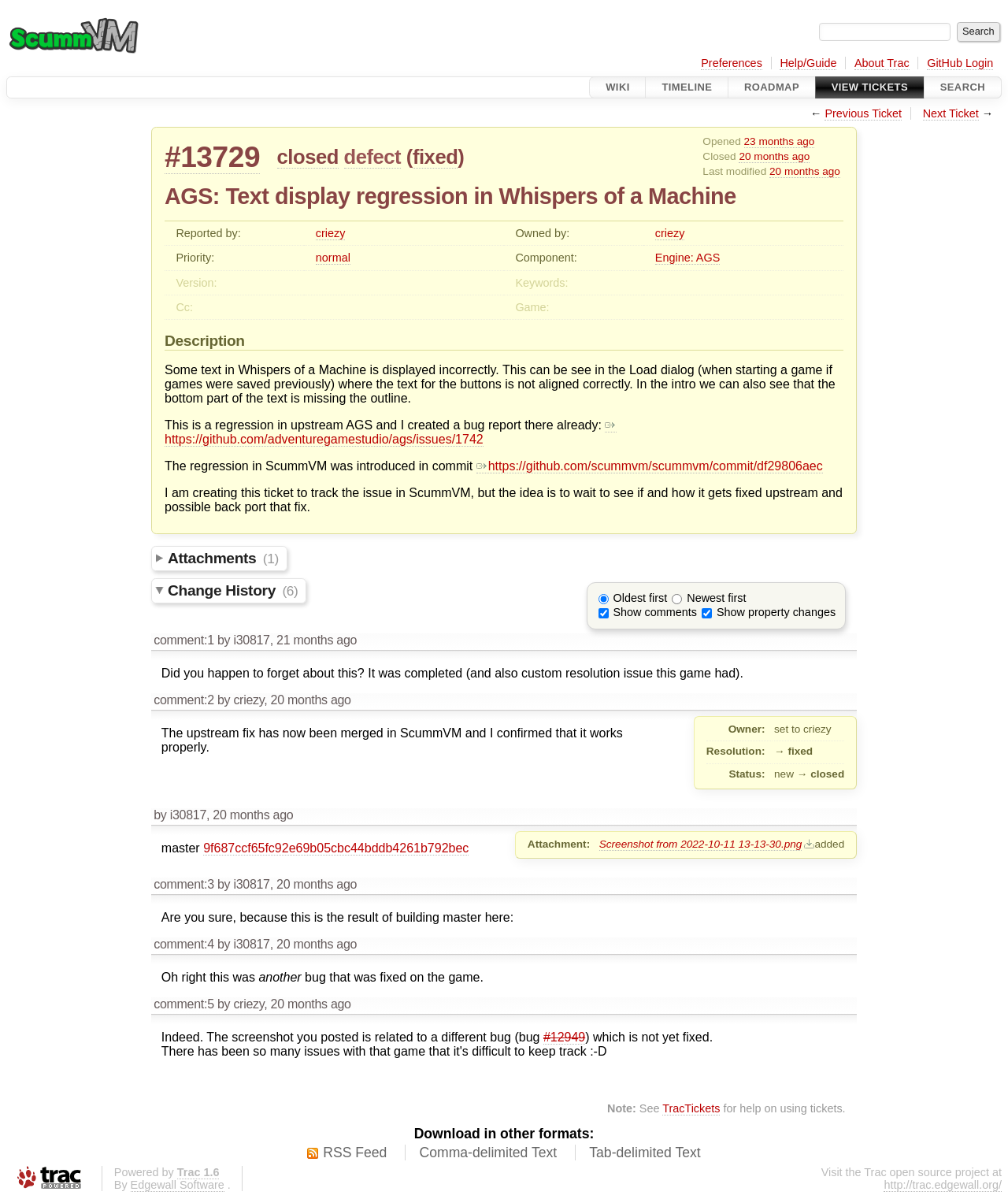Identify the bounding box coordinates necessary to click and complete the given instruction: "View the previous ticket".

[0.818, 0.089, 0.895, 0.1]